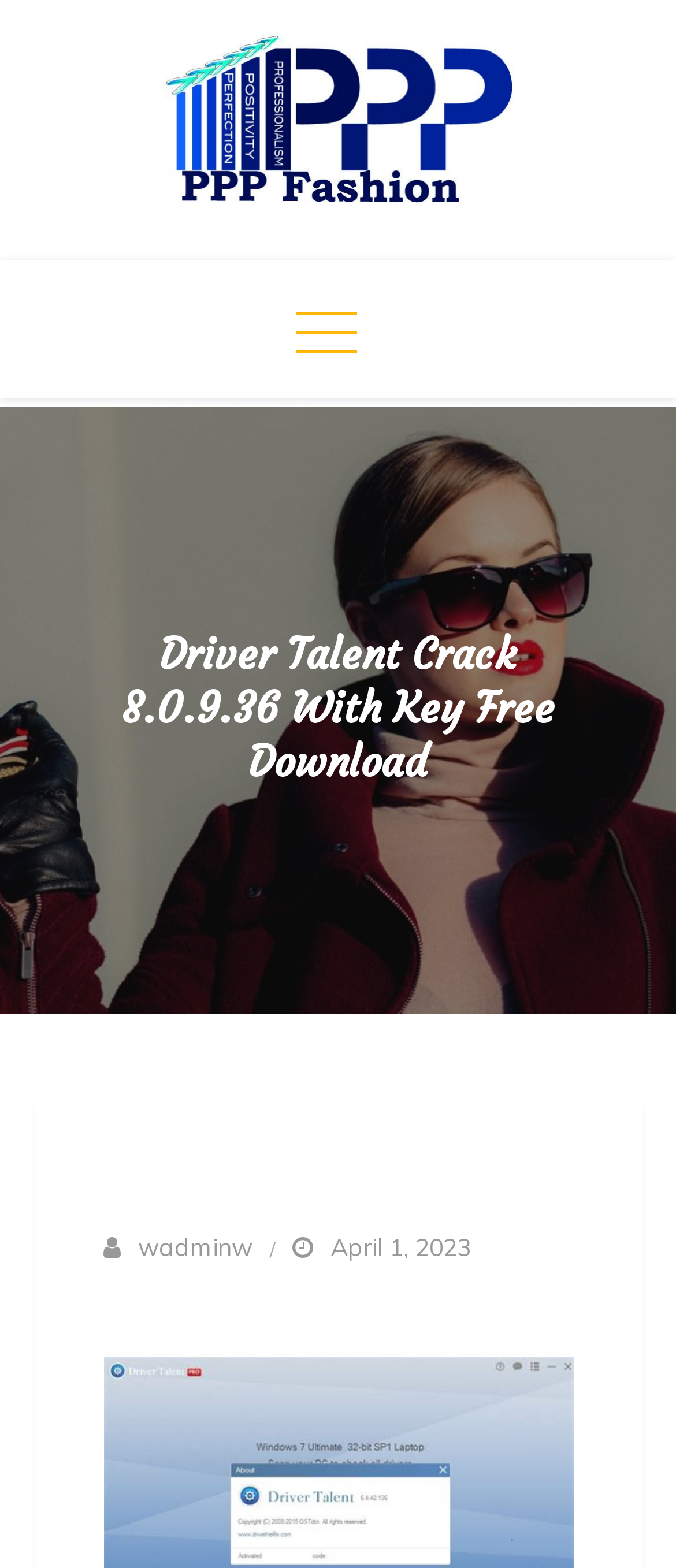Please provide a comprehensive answer to the question based on the screenshot: What is the purpose of the webpage?

I inferred the answer by looking at the heading element with the text 'Driver Talent Crack 8.0.9.36 With Key Free Download' and the presence of a link element with the same text, which suggests that the webpage is providing a free download of the software.